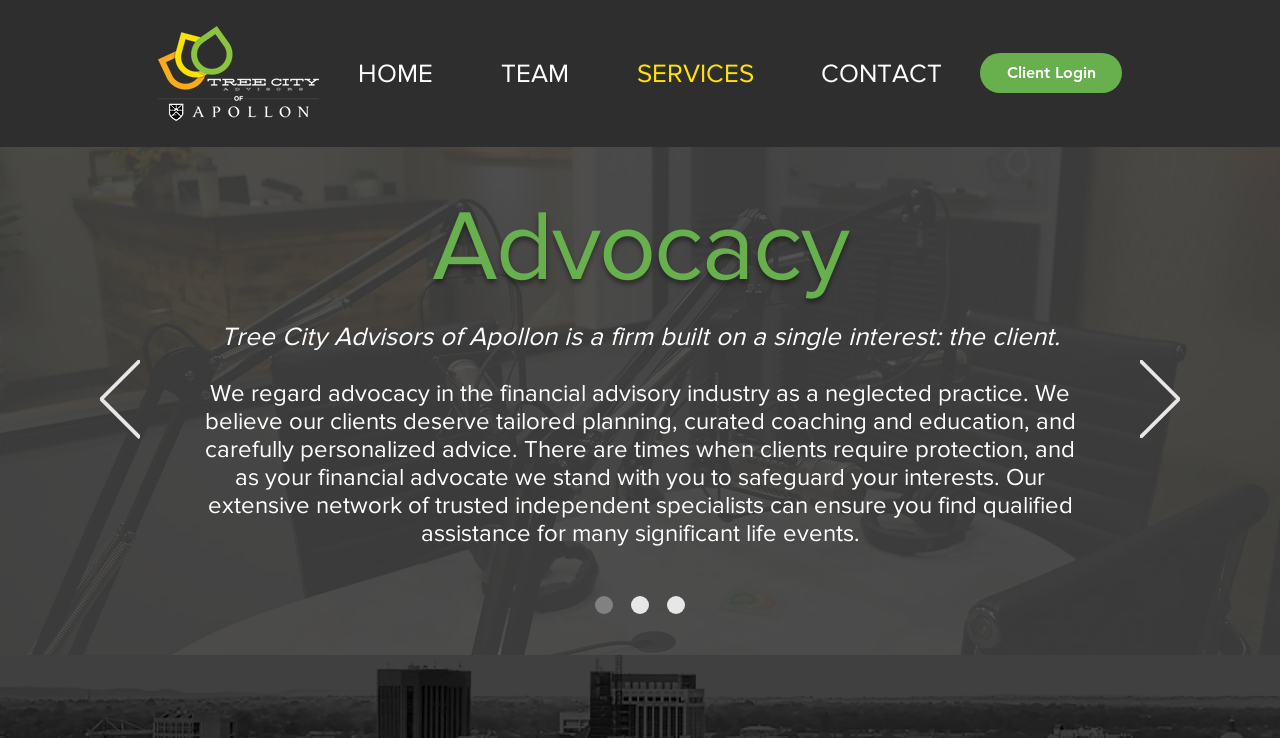What is the name of the company?
Look at the image and provide a detailed response to the question.

The company name is obtained from the logo element at the top left corner of the webpage, which is described as 'Tree City Advisors of Apollon Logo'.